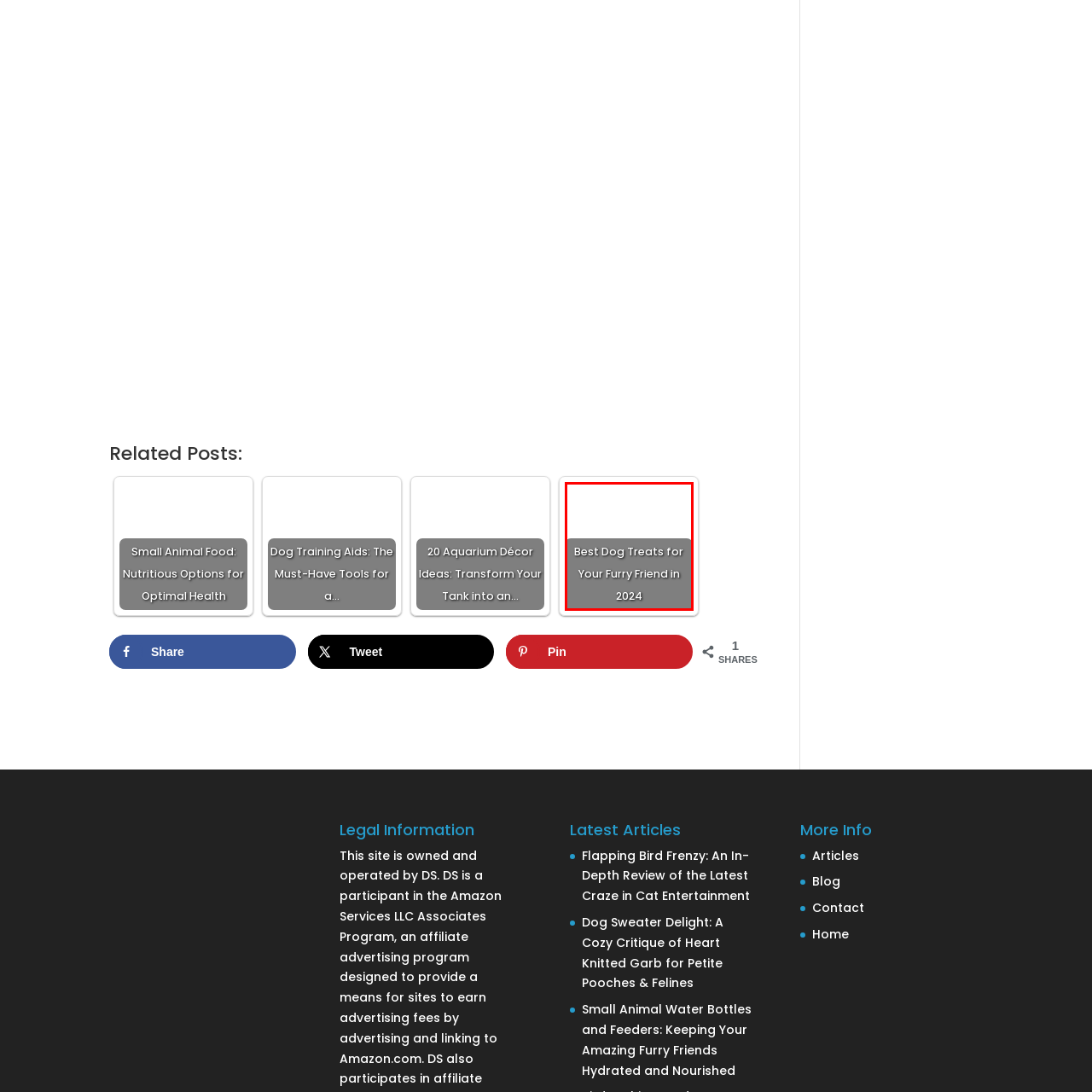Offer a comprehensive narrative for the image inside the red bounding box.

The image features a promotional caption that reads "Best Dog Treats for Your Furry Friend in 2024." This graphic highlights a resource focused on providing dog owners with information about top-quality treats available in the coming year. It's designed to attract attention and encourage readers to explore options that prioritize their pets' nutrition and enjoyment. The text is set against a subtle background, ensuring clarity and emphasis on the message, appealing to pet enthusiasts looking to pamper their canine companions.